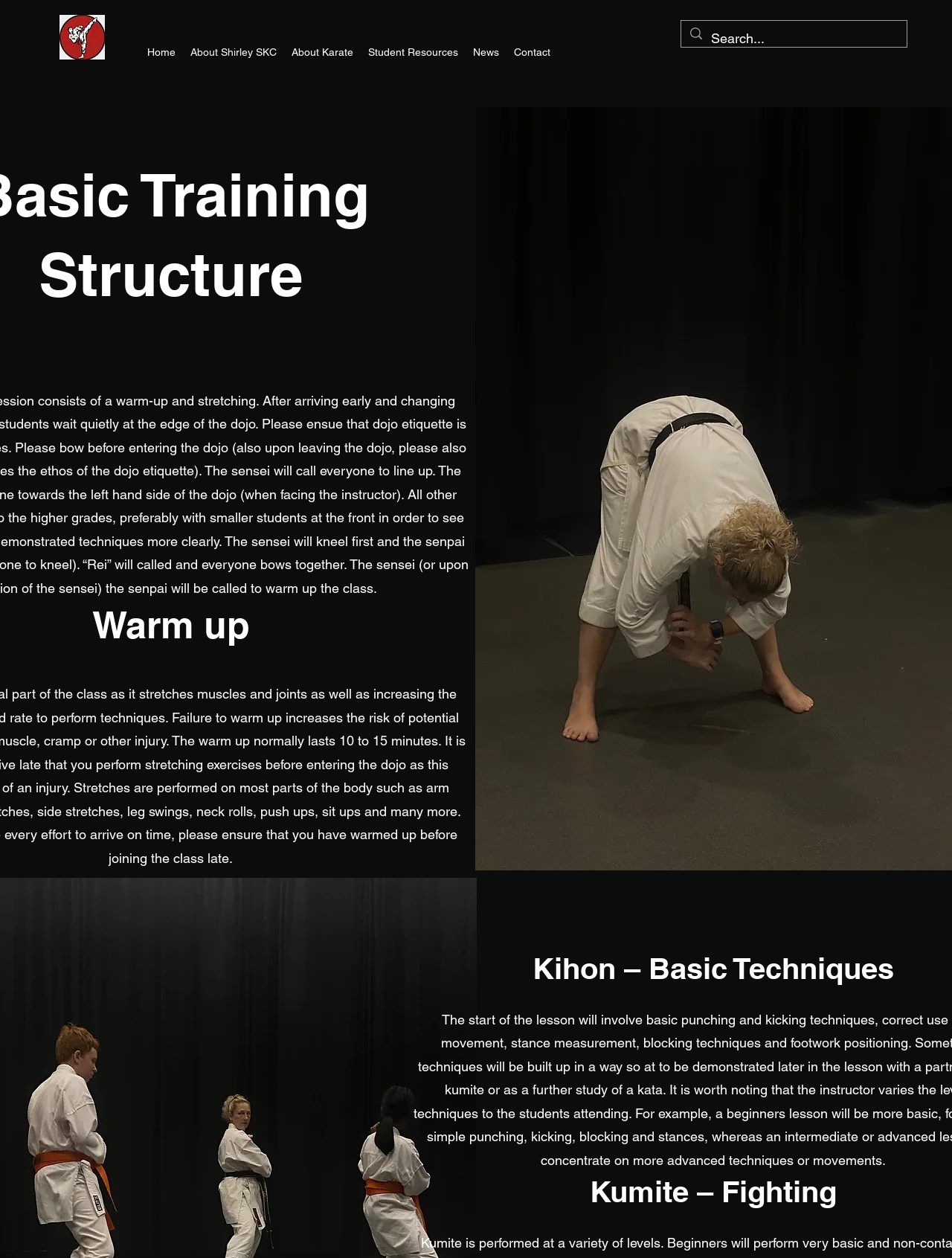Could you indicate the bounding box coordinates of the region to click in order to complete this instruction: "Click the karate club badge".

[0.062, 0.012, 0.11, 0.047]